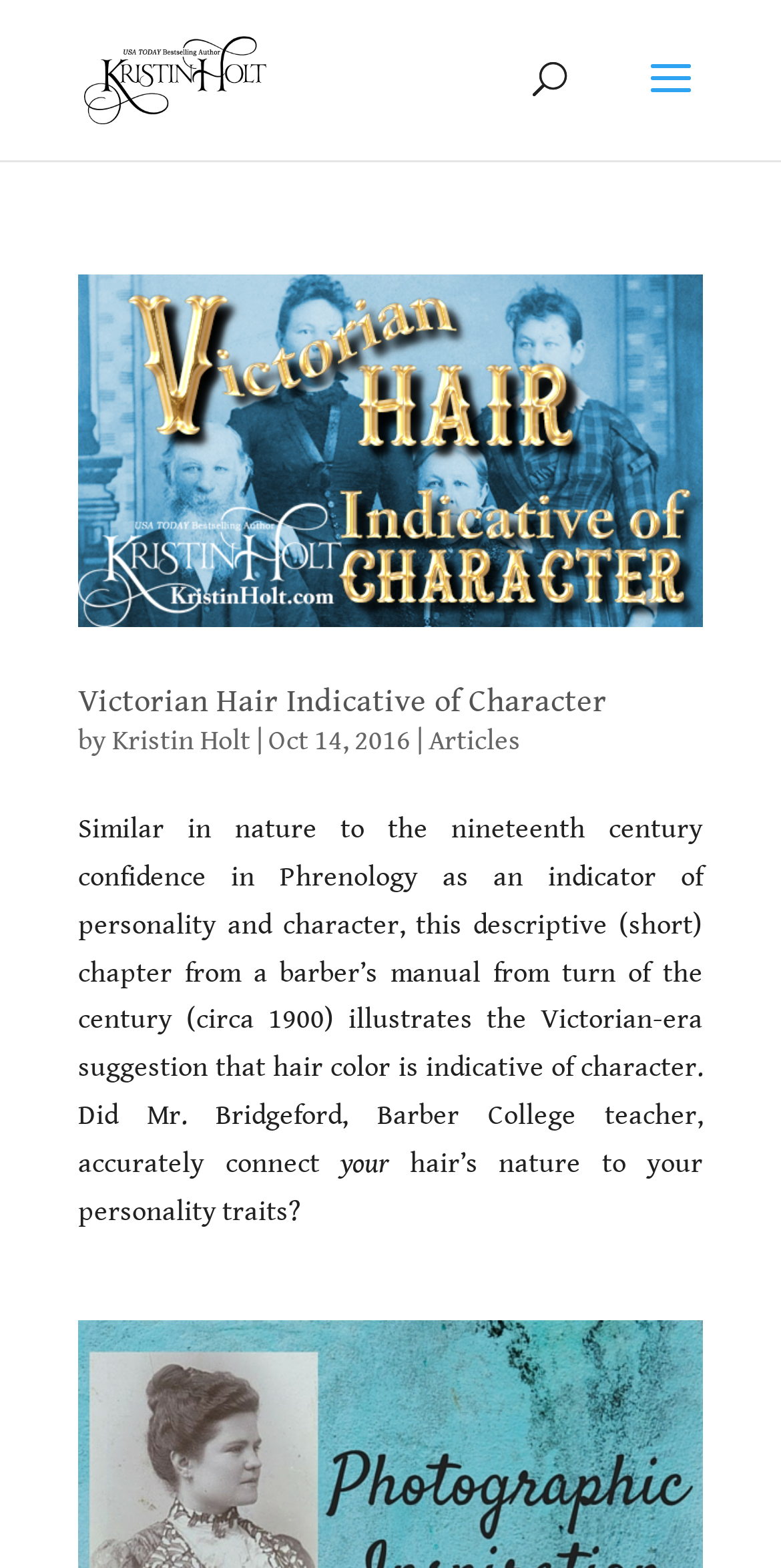What is the topic of the article?
Please answer the question with as much detail as possible using the screenshot.

The topic of the article can be inferred from the title and the content. The title mentions 'Victorian Hair Indicative of Character', and the content discusses how hair color was believed to be indicative of character in the Victorian era. Therefore, the topic of the article is the relationship between Victorian-era hair and character.